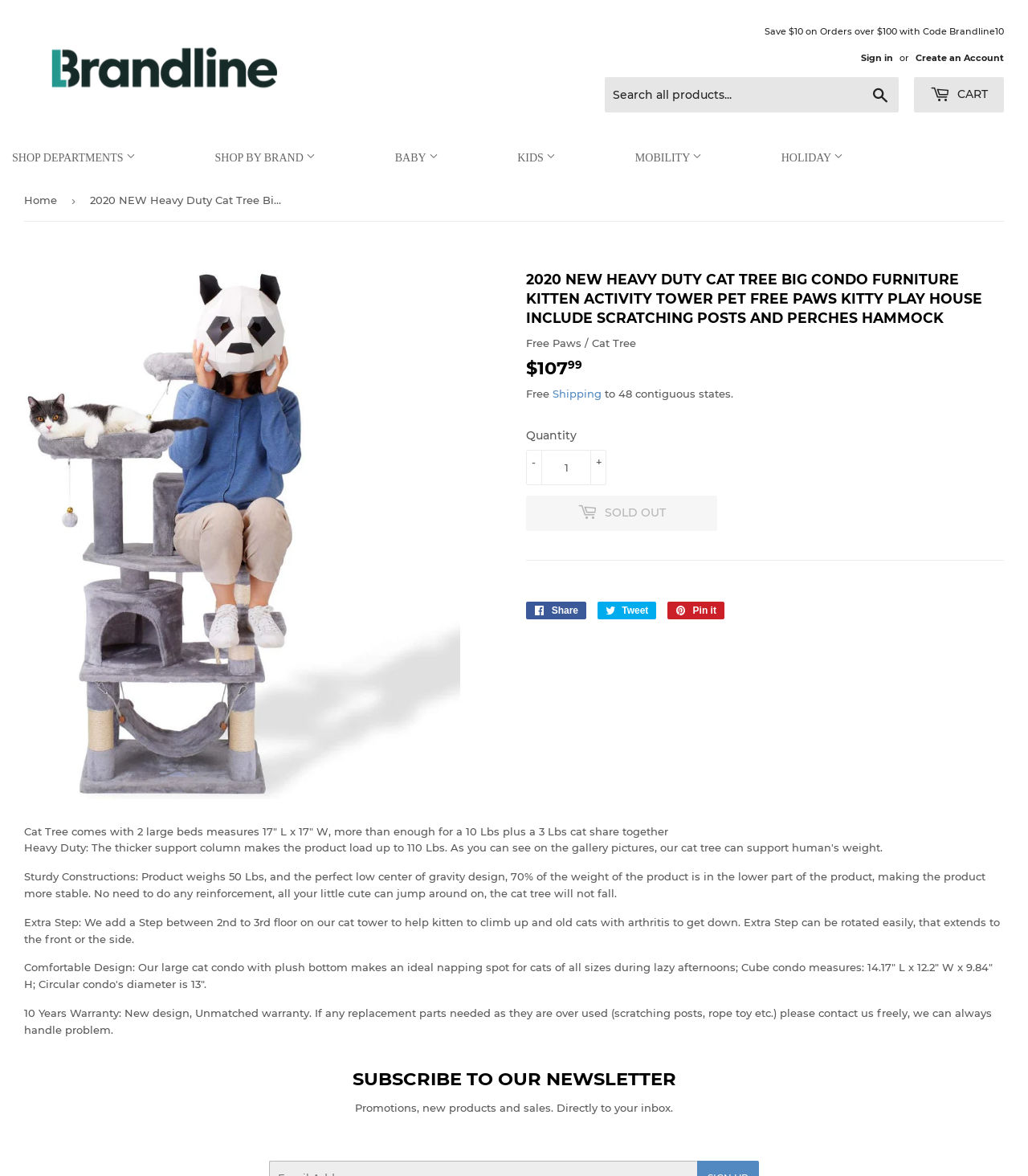Identify and provide the bounding box coordinates of the UI element described: "BATHROOM SAFETY, AIDS & ACCESSORIES". The coordinates should be formatted as [left, top, right, bottom], with each number being a float between 0 and 1.

[0.619, 0.183, 0.886, 0.211]